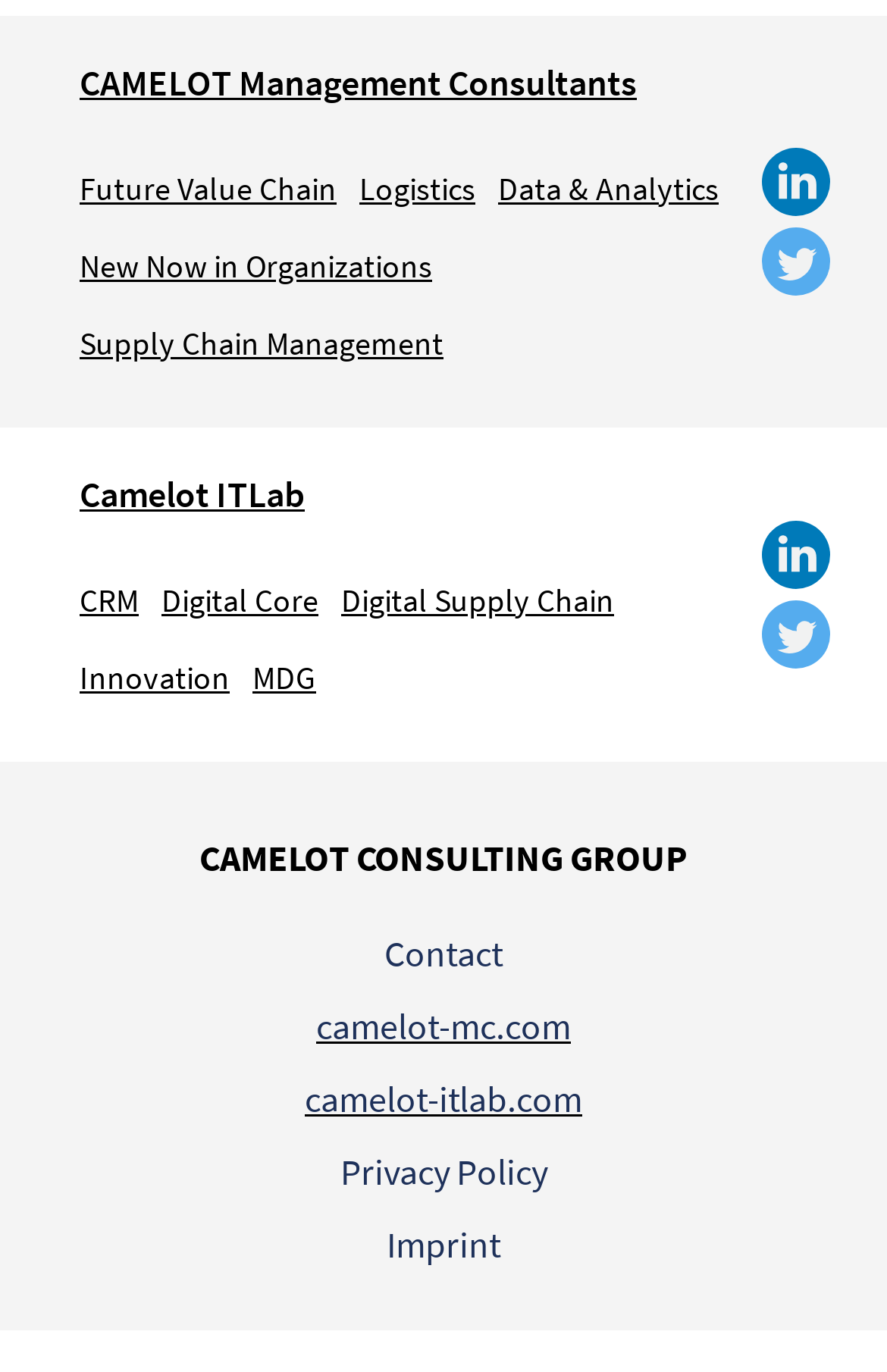Identify the bounding box coordinates of the HTML element based on this description: "viratsarthak".

None